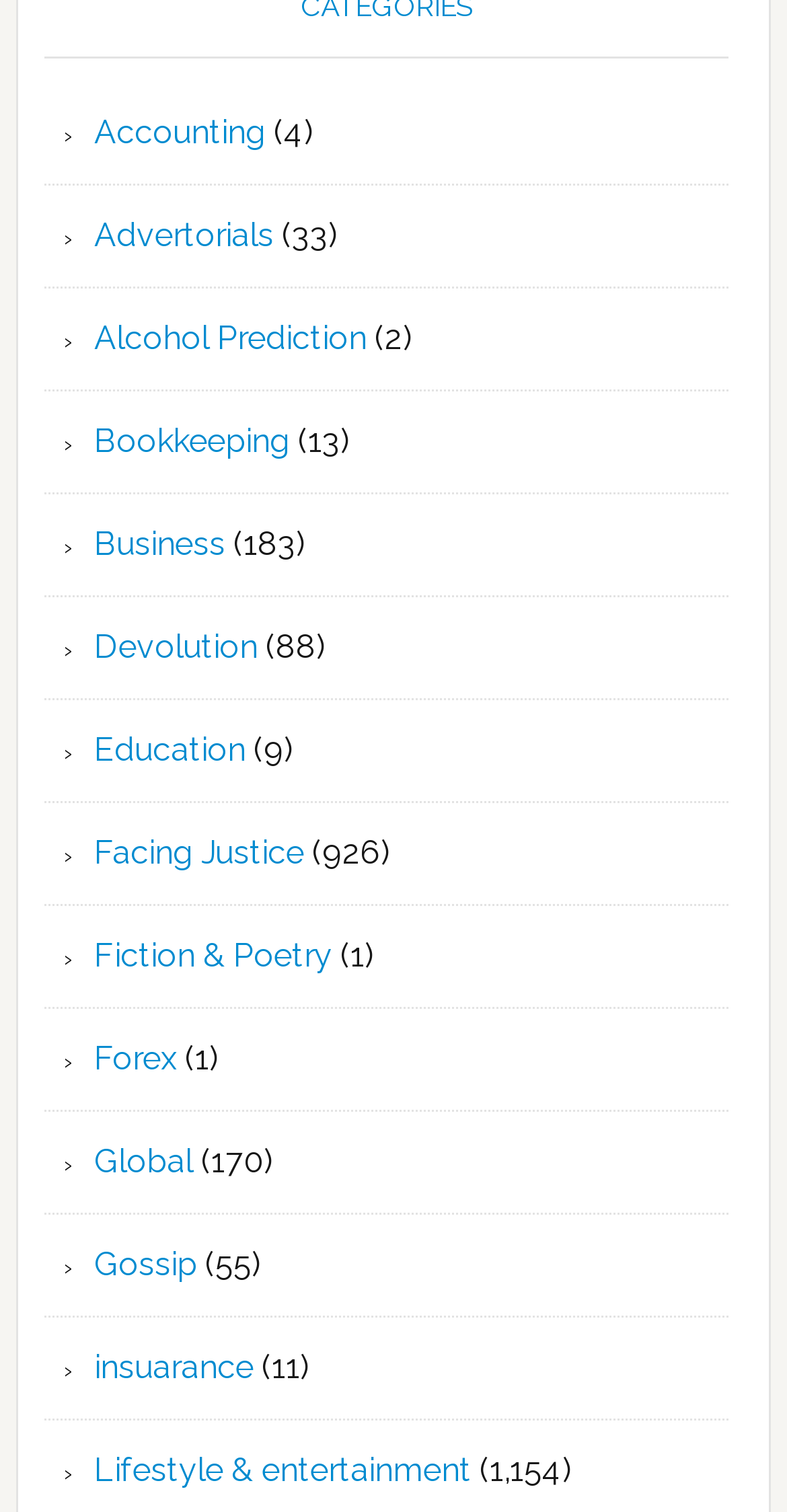What is the second category from the bottom?
Please give a detailed and elaborate answer to the question.

The second category from the bottom is 'Gossip', which is a link element located near the bottom of the webpage with a bounding box of [0.12, 0.823, 0.251, 0.848].